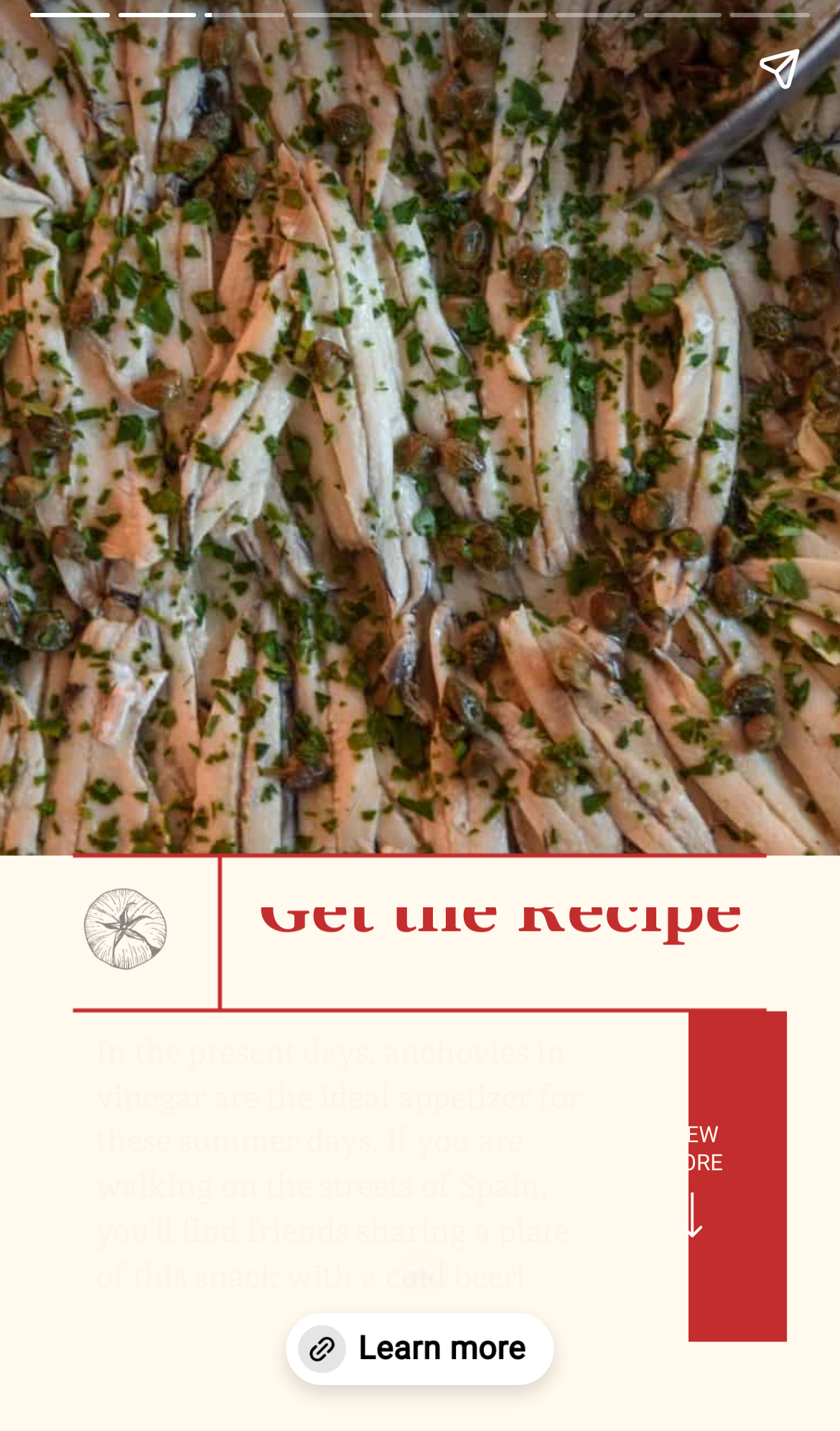Provide a one-word or one-phrase answer to the question:
What is the main topic of this webpage?

Anchovies in Vinegar Recipe